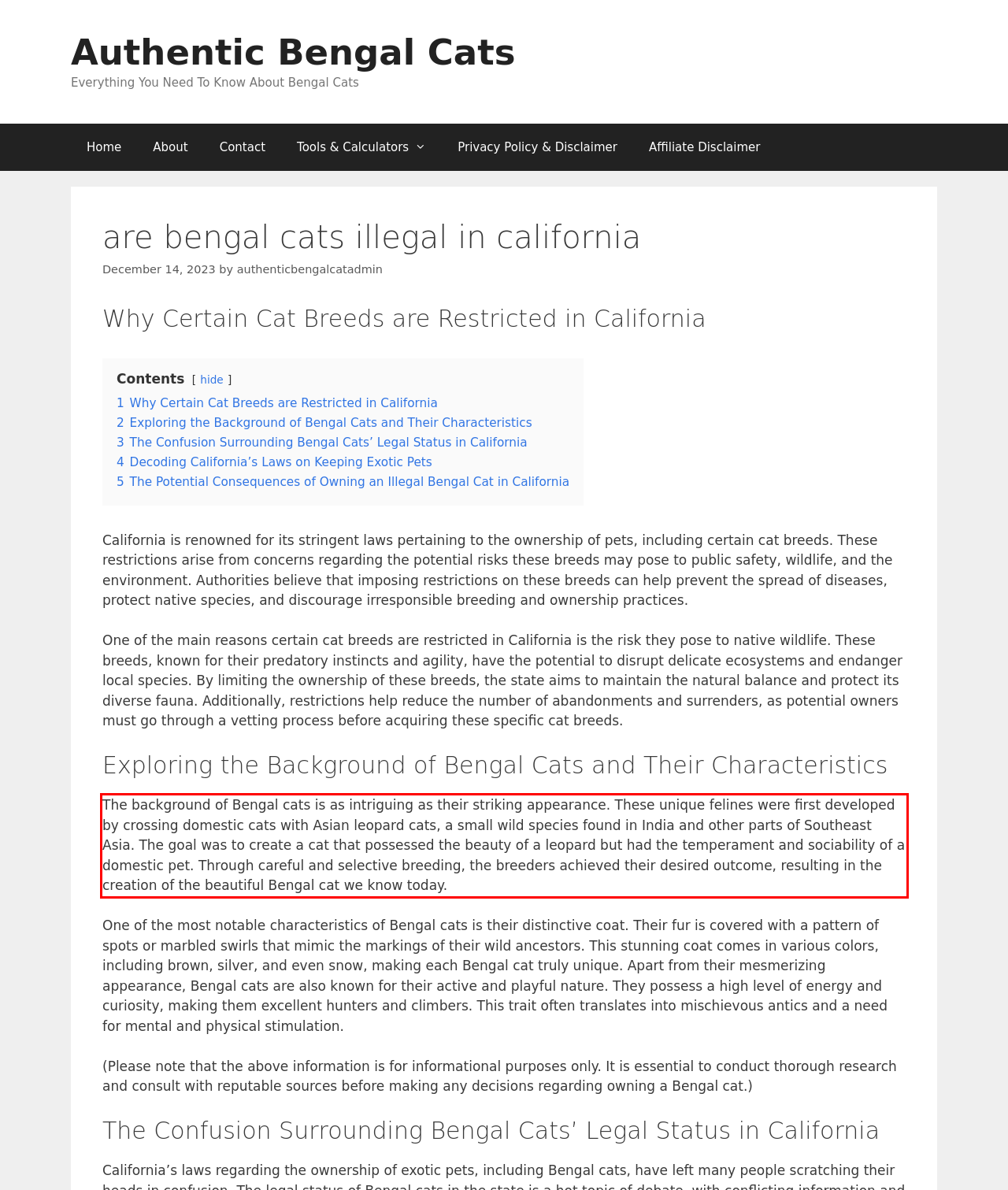View the screenshot of the webpage and identify the UI element surrounded by a red bounding box. Extract the text contained within this red bounding box.

The background of Bengal cats is as intriguing as their striking appearance. These unique felines were first developed by crossing domestic cats with Asian leopard cats, a small wild species found in India and other parts of Southeast Asia. The goal was to create a cat that possessed the beauty of a leopard but had the temperament and sociability of a domestic pet. Through careful and selective breeding, the breeders achieved their desired outcome, resulting in the creation of the beautiful Bengal cat we know today.